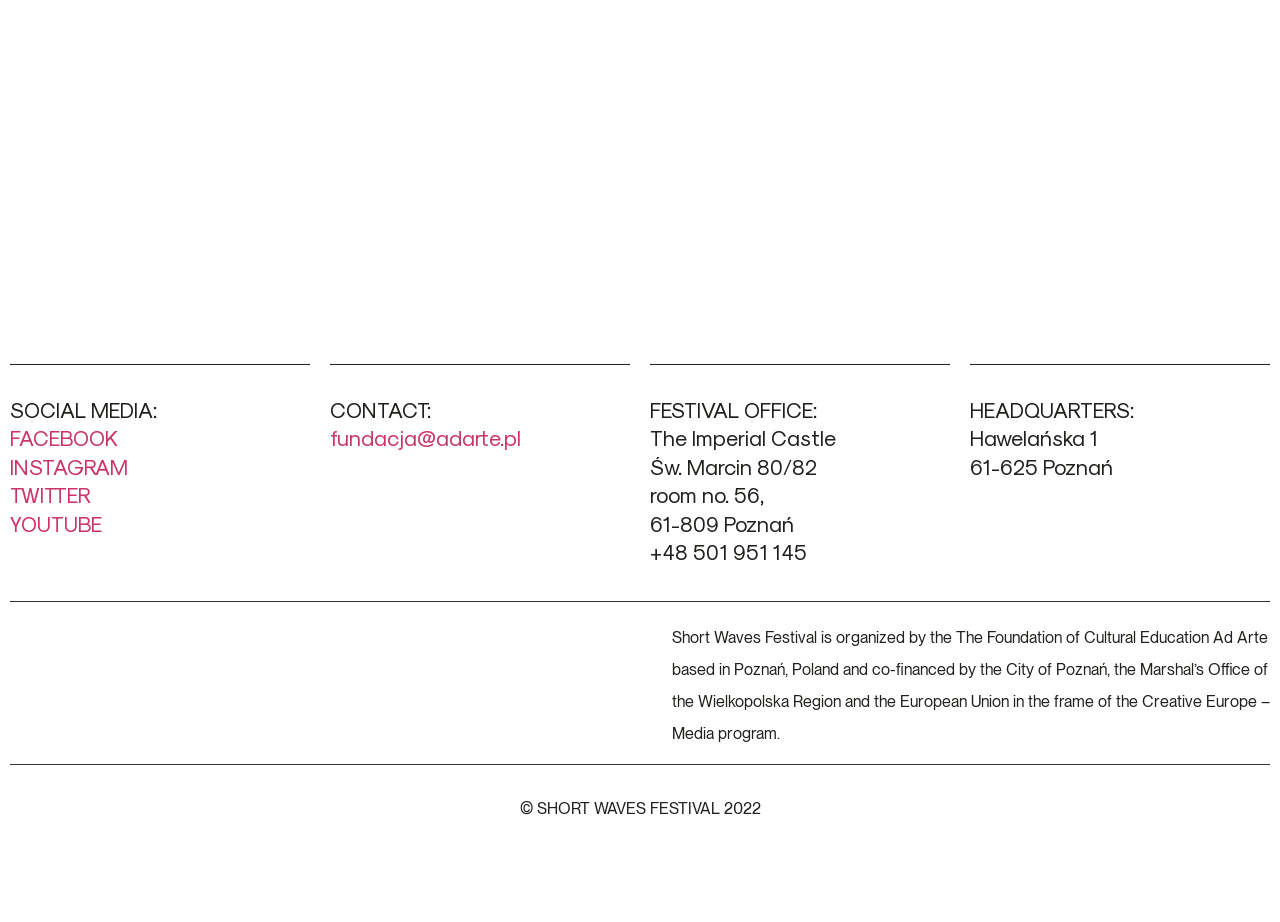Predict the bounding box of the UI element based on this description: "FACEBOOK".

[0.008, 0.46, 0.092, 0.489]